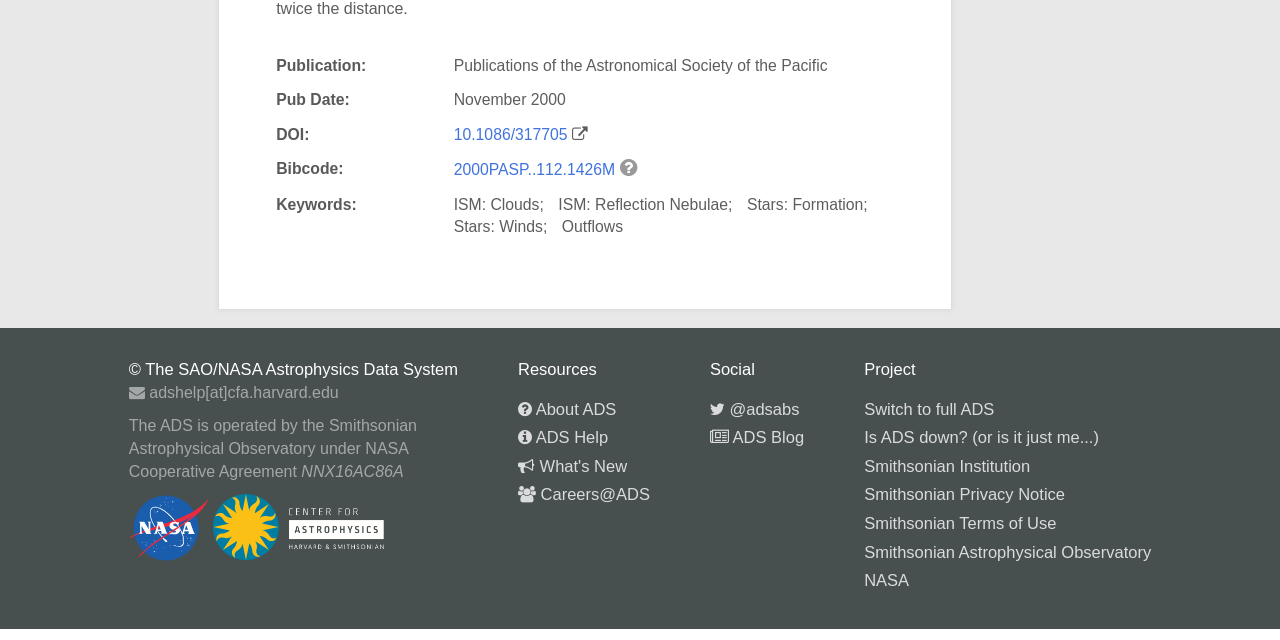Provide the bounding box coordinates of the HTML element described by the text: "Switch to full ADS". The coordinates should be in the format [left, top, right, bottom] with values between 0 and 1.

[0.675, 0.624, 0.777, 0.652]